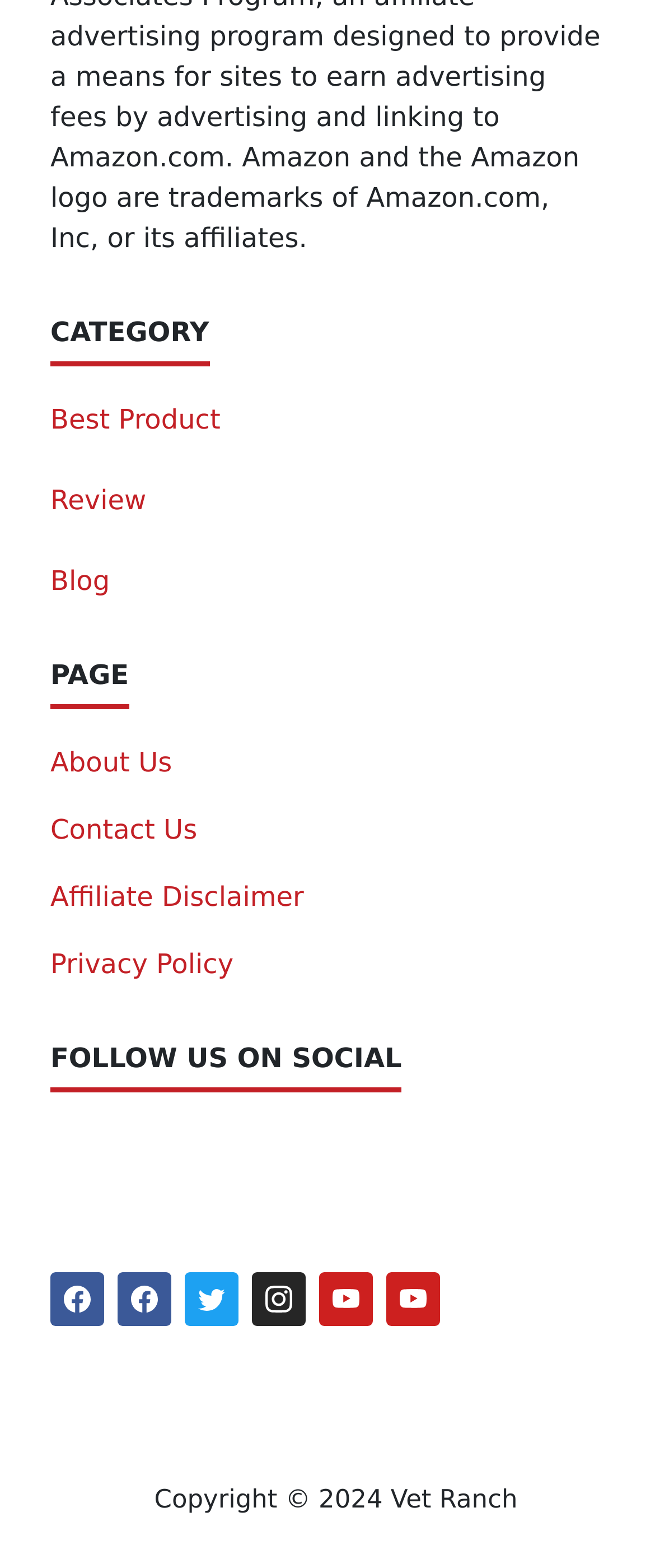Determine the bounding box coordinates for the HTML element described here: "name="search" placeholder="Search..."".

None